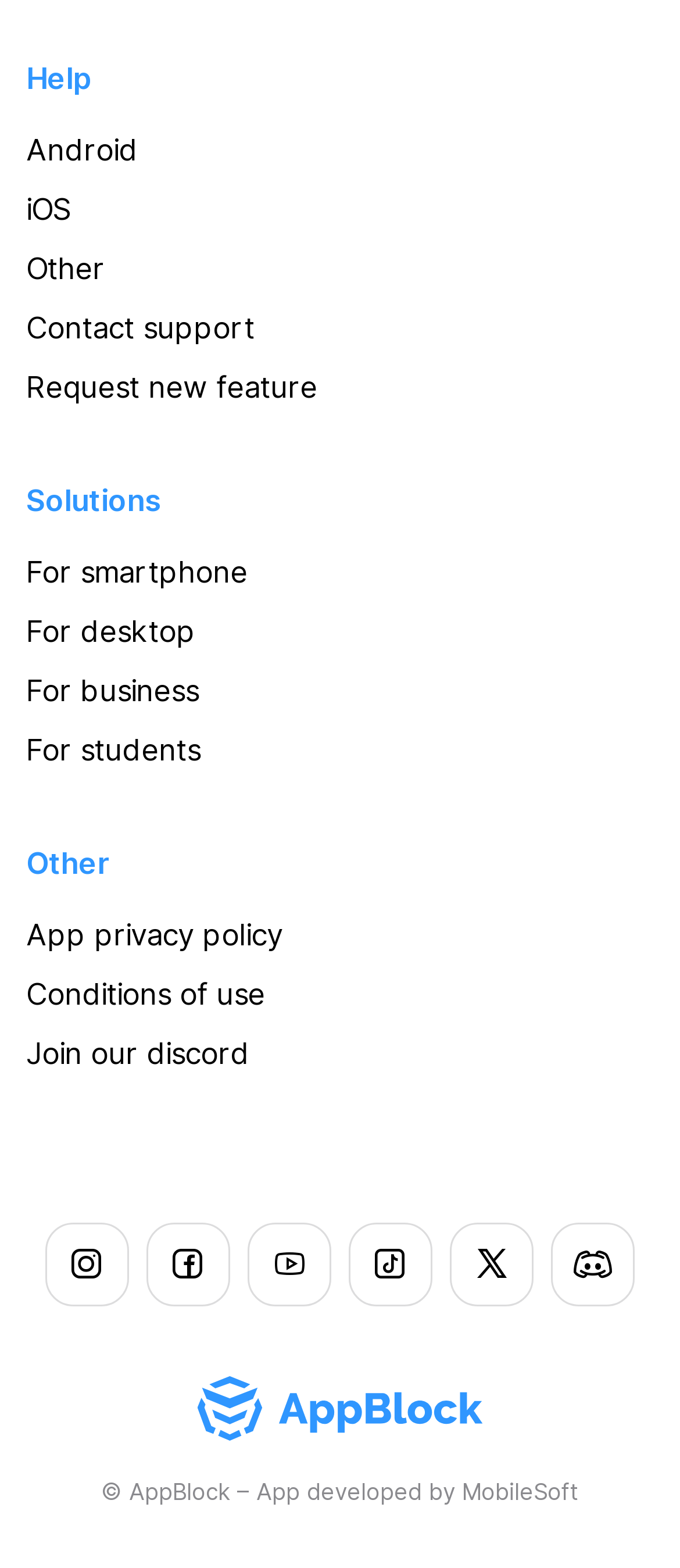What is the first link under 'Help'?
Based on the screenshot, answer the question with a single word or phrase.

Android